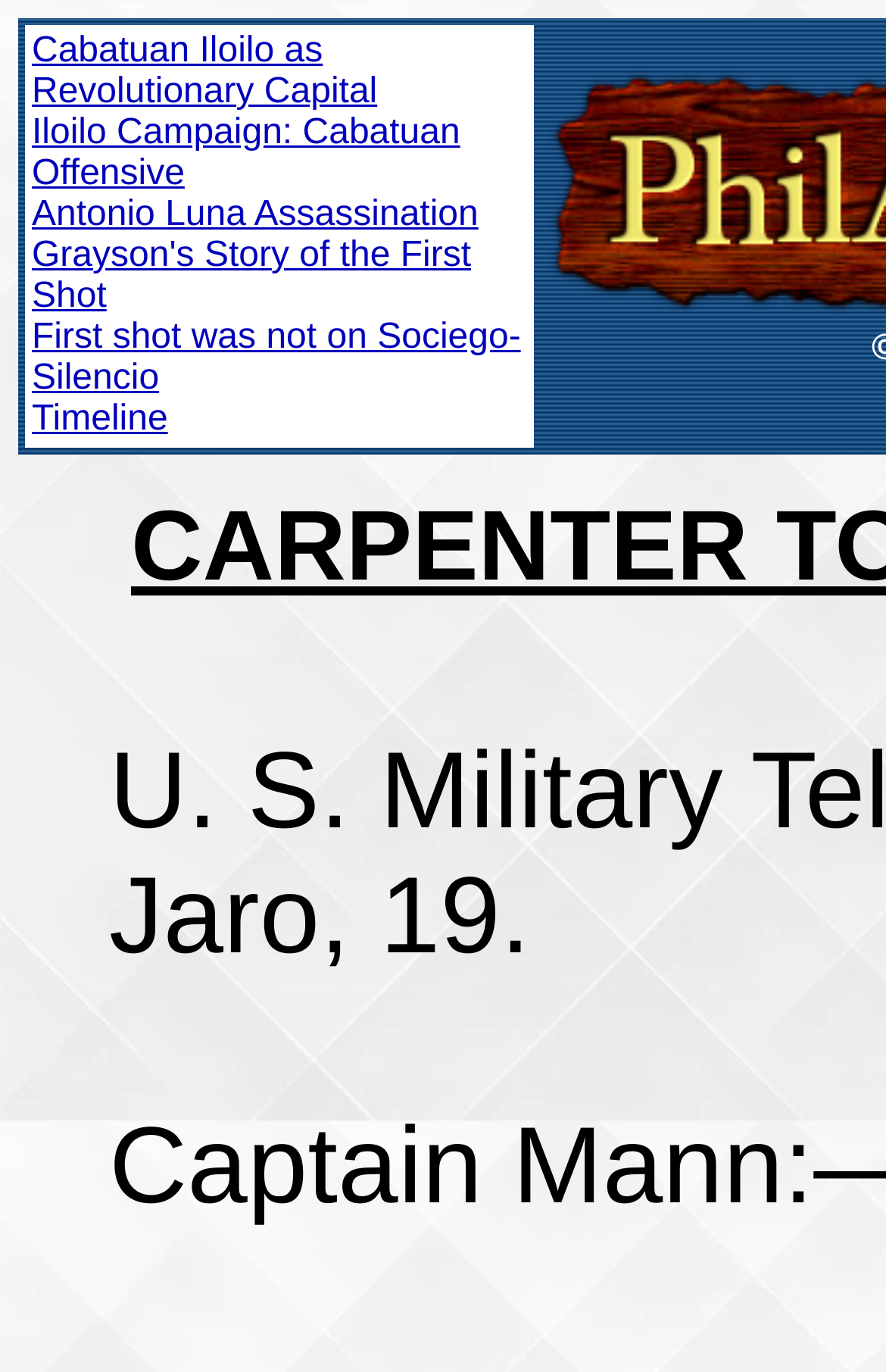Construct a comprehensive description capturing every detail on the webpage.

The webpage is about the Philippine American War, specifically focusing on historical events and figures. At the top-left section of the page, there is a table with a single row and multiple columns, containing several links related to the war. The links are arranged horizontally, with the first link being "Cabatuan Iloilo as Revolutionary Capital", followed by "Iloilo Campaign: Cabatuan Offensive", "Antonio Luna Assassination", "Grayson's Story of the First Shot", "First shot was not on Sociego-Silencio", and finally "Timeline". These links are densely packed, with the last link "Timeline" being positioned at the far right of the row.